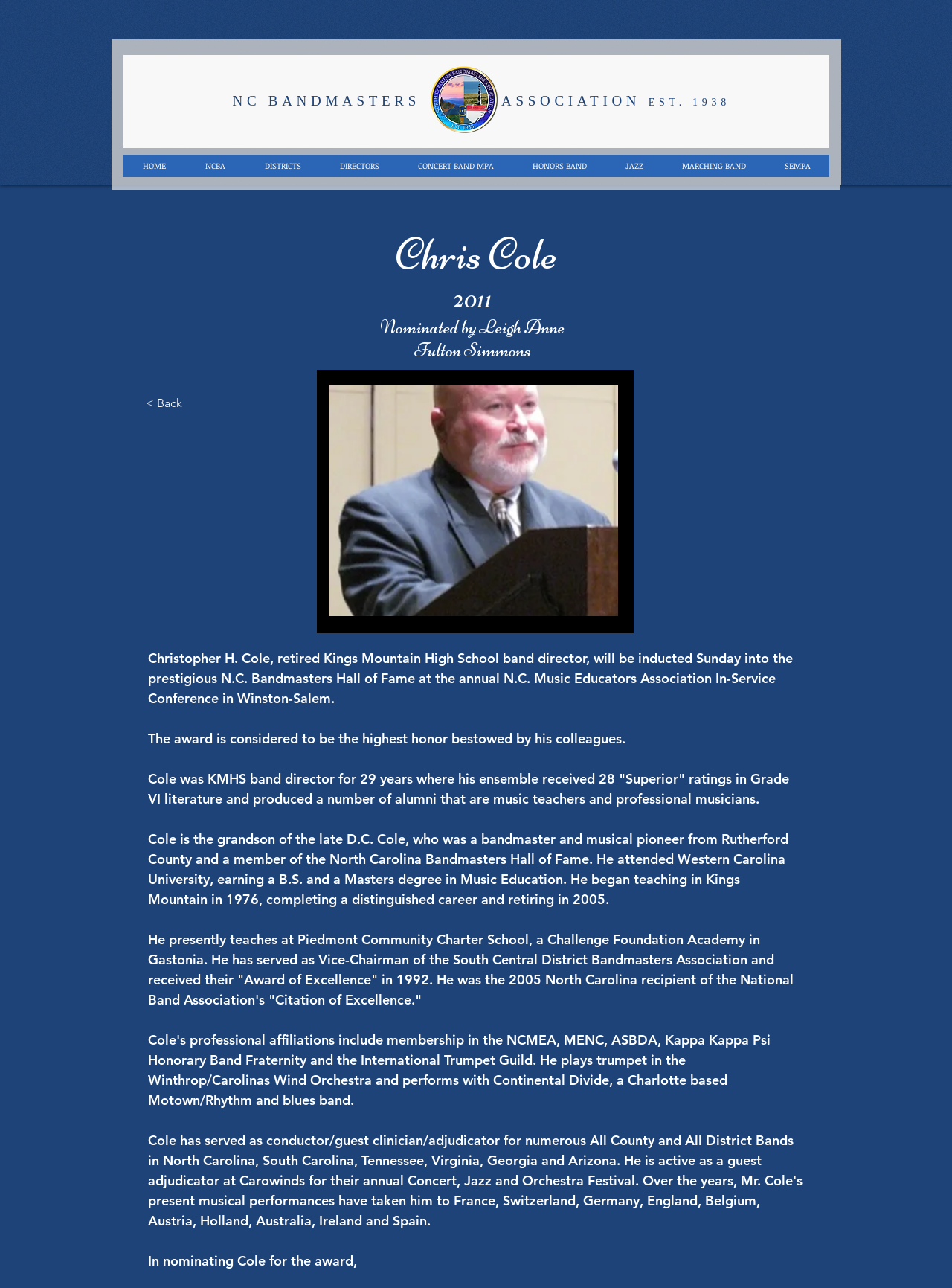Describe every aspect of the webpage comprehensively.

The webpage is about Chris Cole, a renowned band director, and his induction into the N.C. Bandmasters Hall of Fame. At the top of the page, there is a heading that reads "NC BANDMASTERS" followed by the NCBA logo, an image of a logo, and another heading that says "ASSOCIATION EST. 1938". 

Below these elements, there is a navigation menu with links to different sections of the website, including "HOME", "NCBA", "DISTRICTS", "DIRECTORS", "CONCERT BAND MPA", "HONORS BAND", "JAZZ", "MARCHING BAND", and "SEMPA". 

On the left side of the page, there is a heading that reads "Chris Cole" followed by the year "2011" and a description of his nomination to the Hall of Fame. Below this, there is a link to go back to a previous page. 

On the right side of the page, there is a large image of Chris Cole, and below it, there are several paragraphs of text that describe his achievements and career as a band director. The text explains that he will be inducted into the N.C. Bandmasters Hall of Fame, and lists his accomplishments, including his 29-year tenure as band director at Kings Mountain High School, his awards, and his current teaching position.